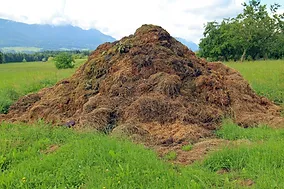Answer the question briefly using a single word or phrase: 
What is the purpose of the compost pile?

Improve soil health